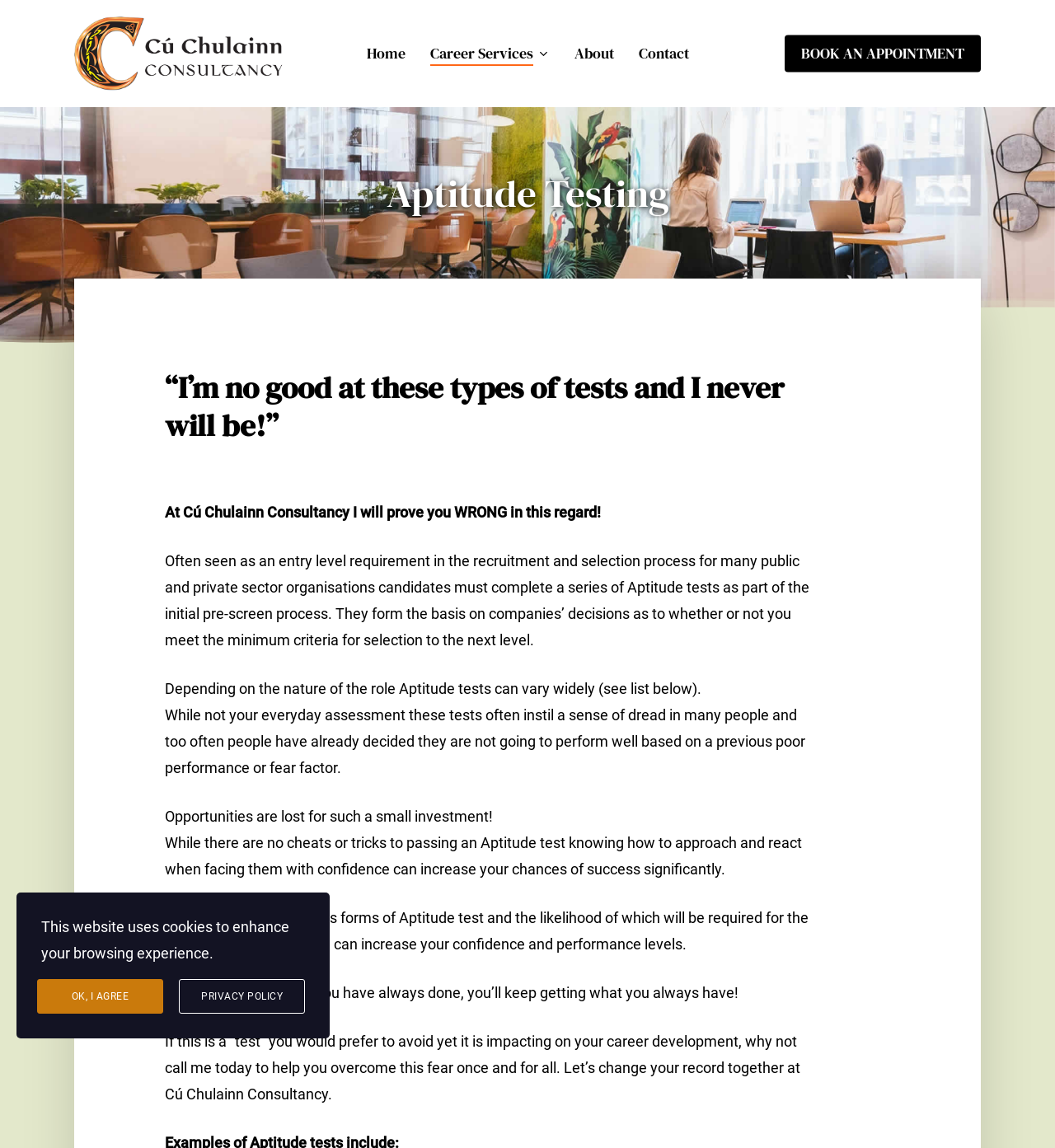Provide the bounding box coordinates of the UI element that matches the description: "Privacy Policy".

[0.17, 0.853, 0.289, 0.883]